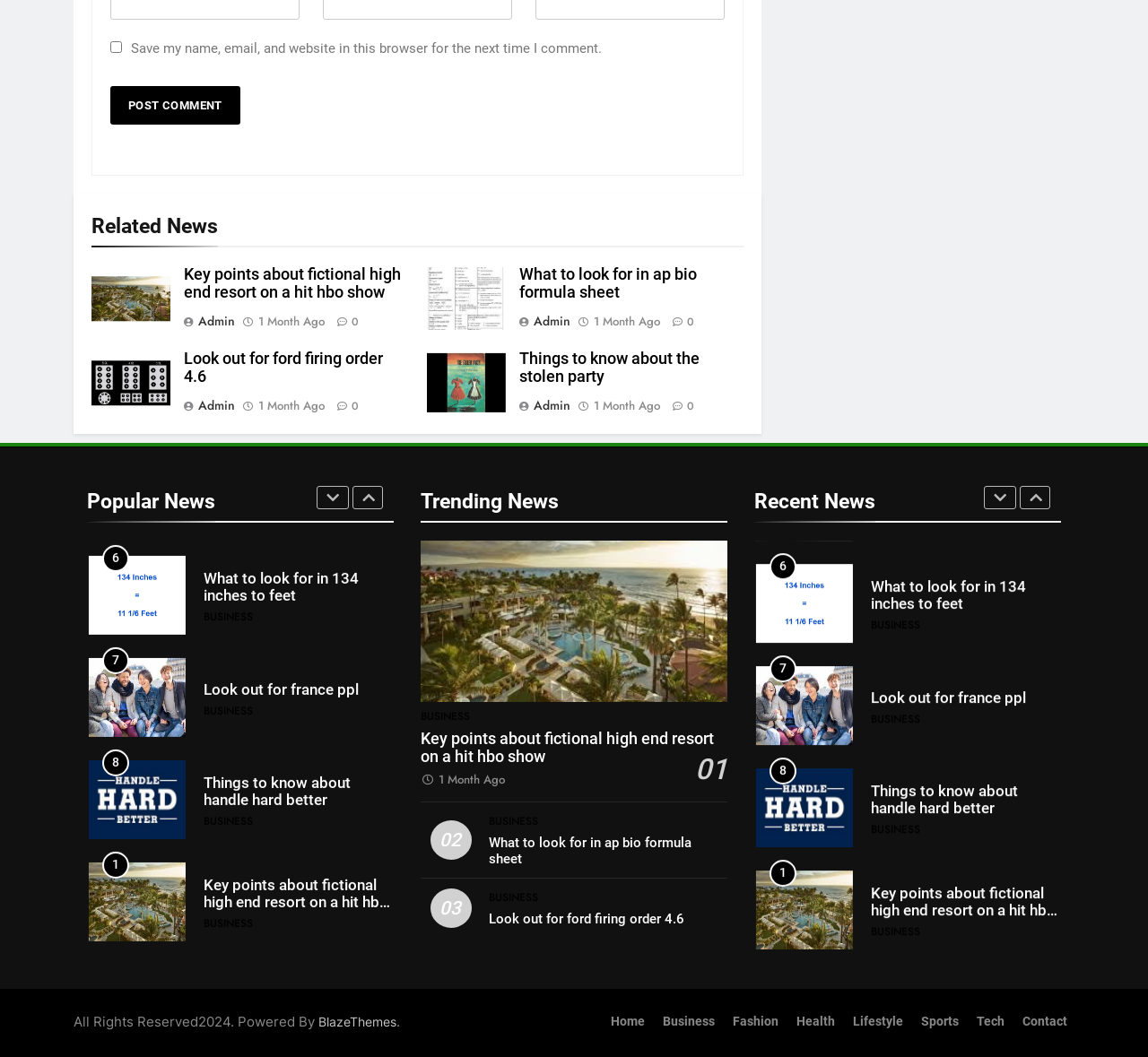Please determine the bounding box coordinates of the element's region to click in order to carry out the following instruction: "View article about fictional high end resort on a hit hbo show". The coordinates should be four float numbers between 0 and 1, i.e., [left, top, right, bottom].

[0.16, 0.251, 0.356, 0.285]